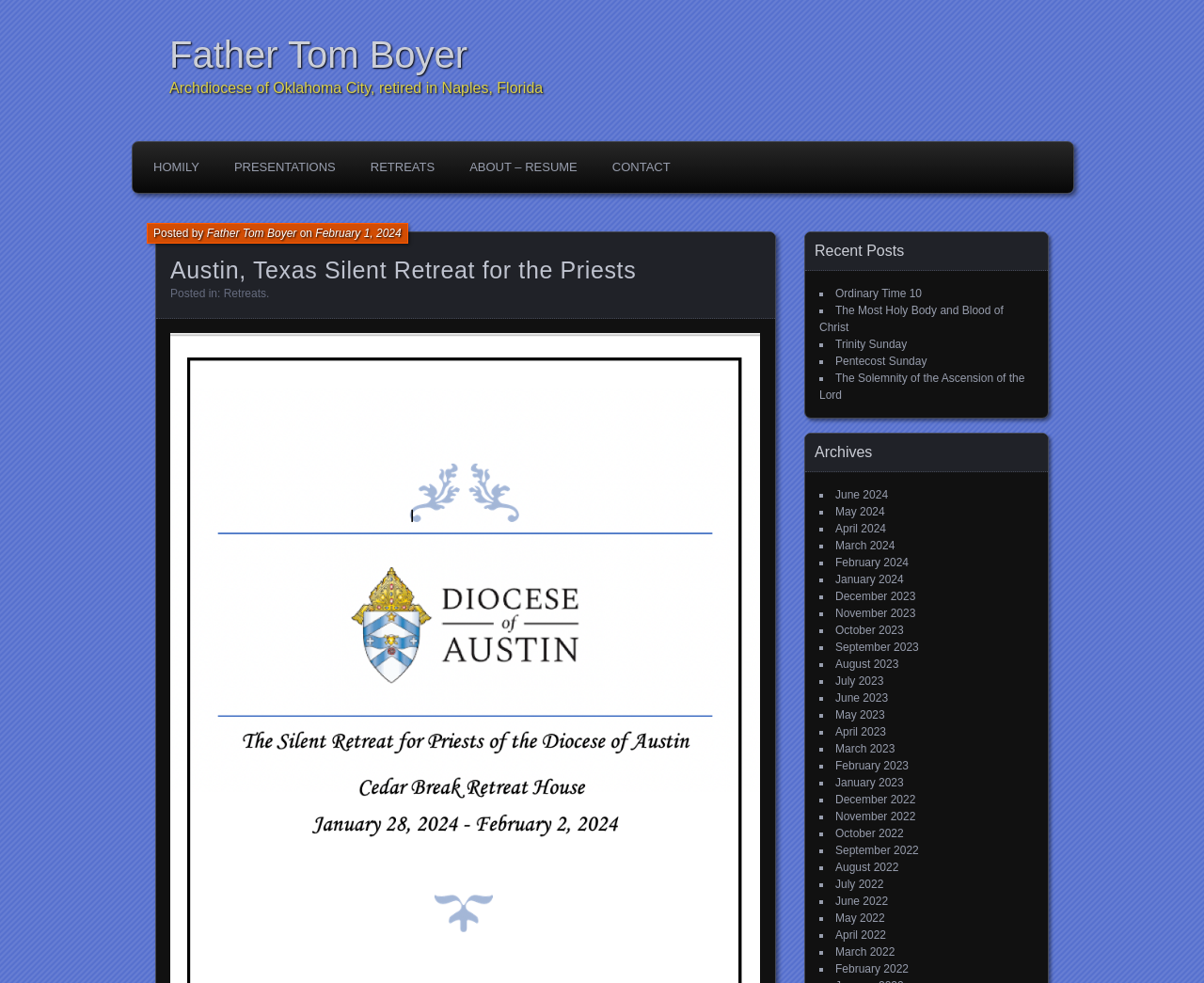Indicate the bounding box coordinates of the element that needs to be clicked to satisfy the following instruction: "Browse the 'Archives' section". The coordinates should be four float numbers between 0 and 1, i.e., [left, top, right, bottom].

[0.669, 0.441, 0.87, 0.48]